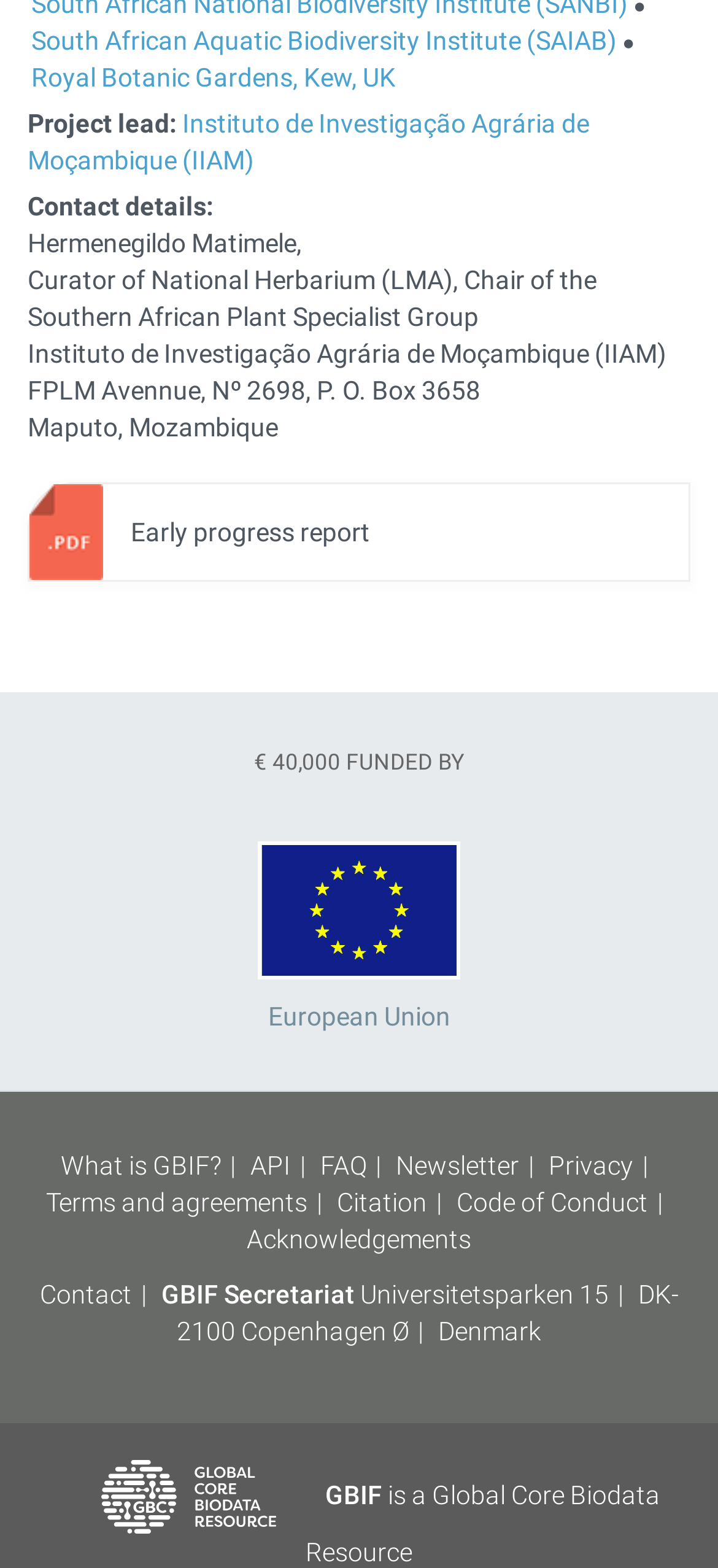Locate the bounding box coordinates of the UI element described by: "FAQ". The bounding box coordinates should consist of four float numbers between 0 and 1, i.e., [left, top, right, bottom].

[0.446, 0.734, 0.544, 0.753]